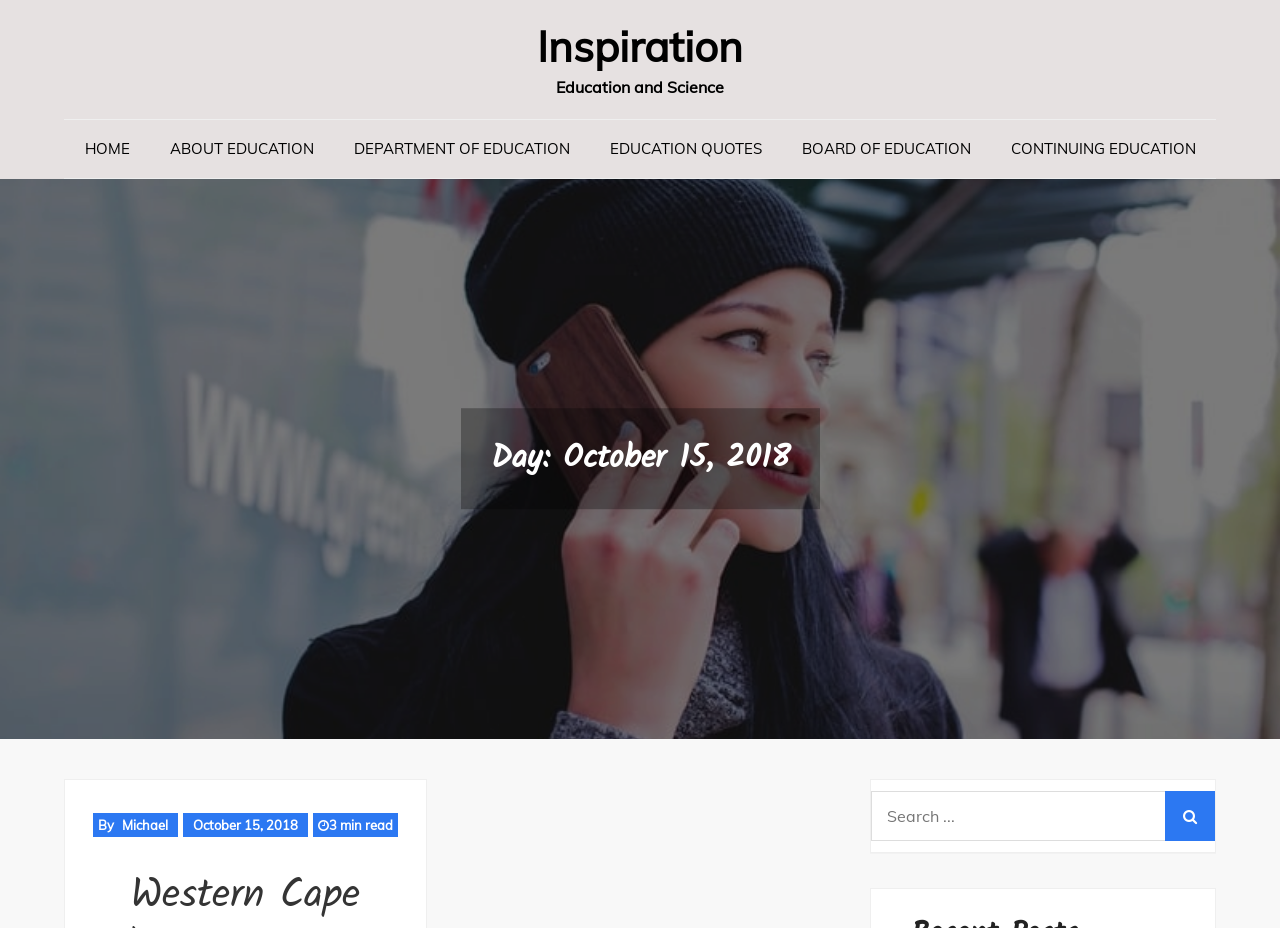Give a detailed explanation of the elements present on the webpage.

The webpage is titled "October 15, 2018 - Inspiration" and has a prominent heading "Inspiration" at the top, which is also a link. Below the title, there is a link to "Skip to content" at the top-left corner. 

The page has a primary menu navigation bar that spans across the top, containing six links: "HOME", "ABOUT EDUCATION", "DEPARTMENT OF EDUCATION", "EDUCATION QUOTES", "BOARD OF EDUCATION", and "CONTINUING EDUCATION". These links are evenly spaced and take up most of the top section of the page.

Below the navigation bar, there is a section with a heading "Day: October 15, 2018" that contains information about the author and the date of the post. The author's name, "Michael", is a link, and the date "October 15, 2018" is also a link with a timestamp. Additionally, there is a text "3 min read" indicating the estimated reading time.

At the bottom-right corner, there is a search bar with a placeholder text "Search for:" and a search button with a magnifying glass icon.